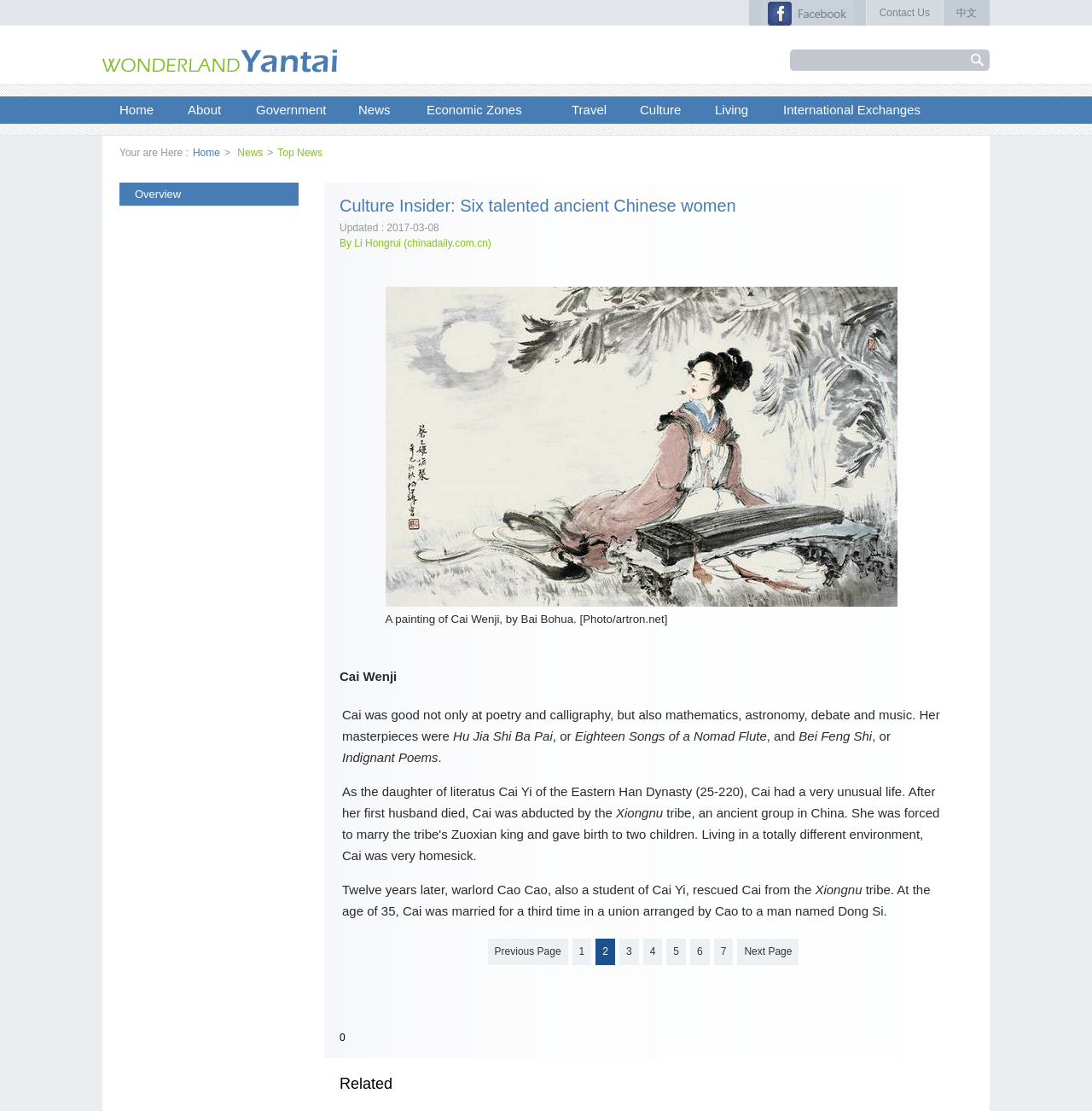Refer to the image and answer the question with as much detail as possible: Who rescued Cai Wenji from the Xiongnu tribe?

According to the webpage, Cai Wenji was abducted by the Xiongnu tribe, but was later rescued by Cao Cao, a warlord and student of Cai Yi, Cai Wenji's father.